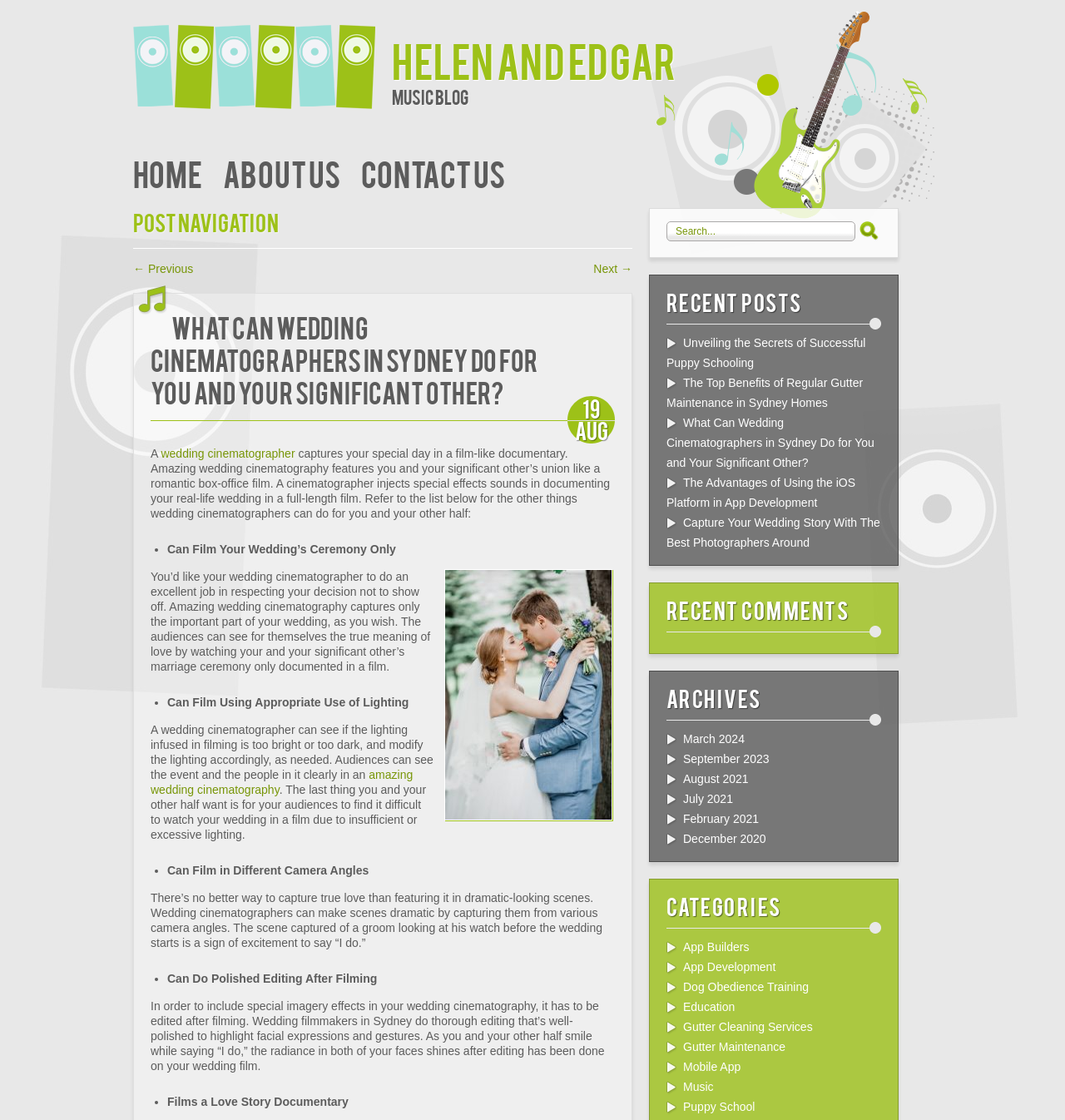What is the format of the final product of a wedding cinematographer?
Use the image to give a comprehensive and detailed response to the question.

The final product of a wedding cinematographer is a full-length film, as stated in the text that describes the services provided by a wedding cinematographer. This means that the cinematographer will create a complete film that tells the story of the couple's wedding day, rather than just a short clip or montage.